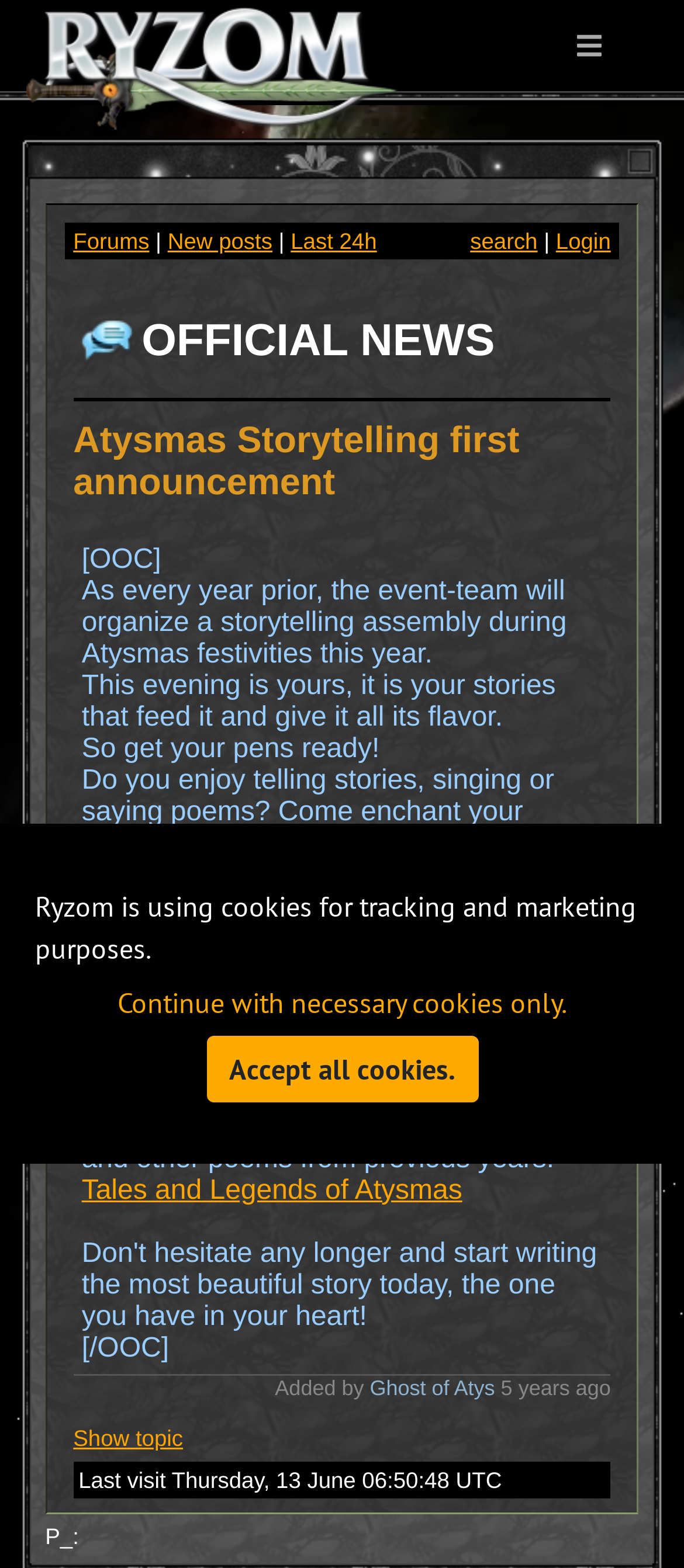Please pinpoint the bounding box coordinates for the region I should click to adhere to this instruction: "View the topic".

[0.107, 0.908, 0.268, 0.925]